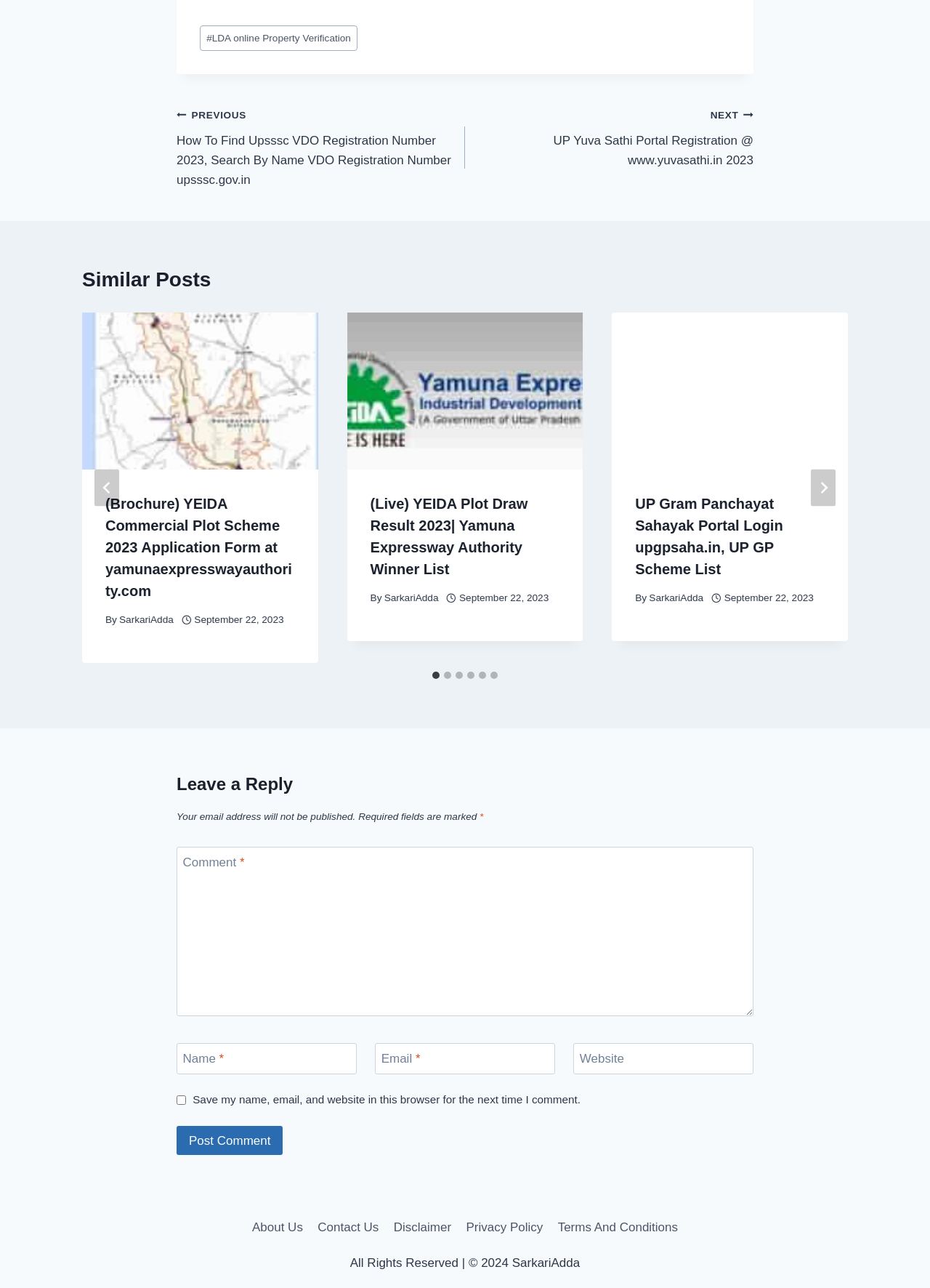Find the bounding box coordinates of the element's region that should be clicked in order to follow the given instruction: "Check the topic 'Discord Ban Appeal System Firestone Discussion'". The coordinates should consist of four float numbers between 0 and 1, i.e., [left, top, right, bottom].

None